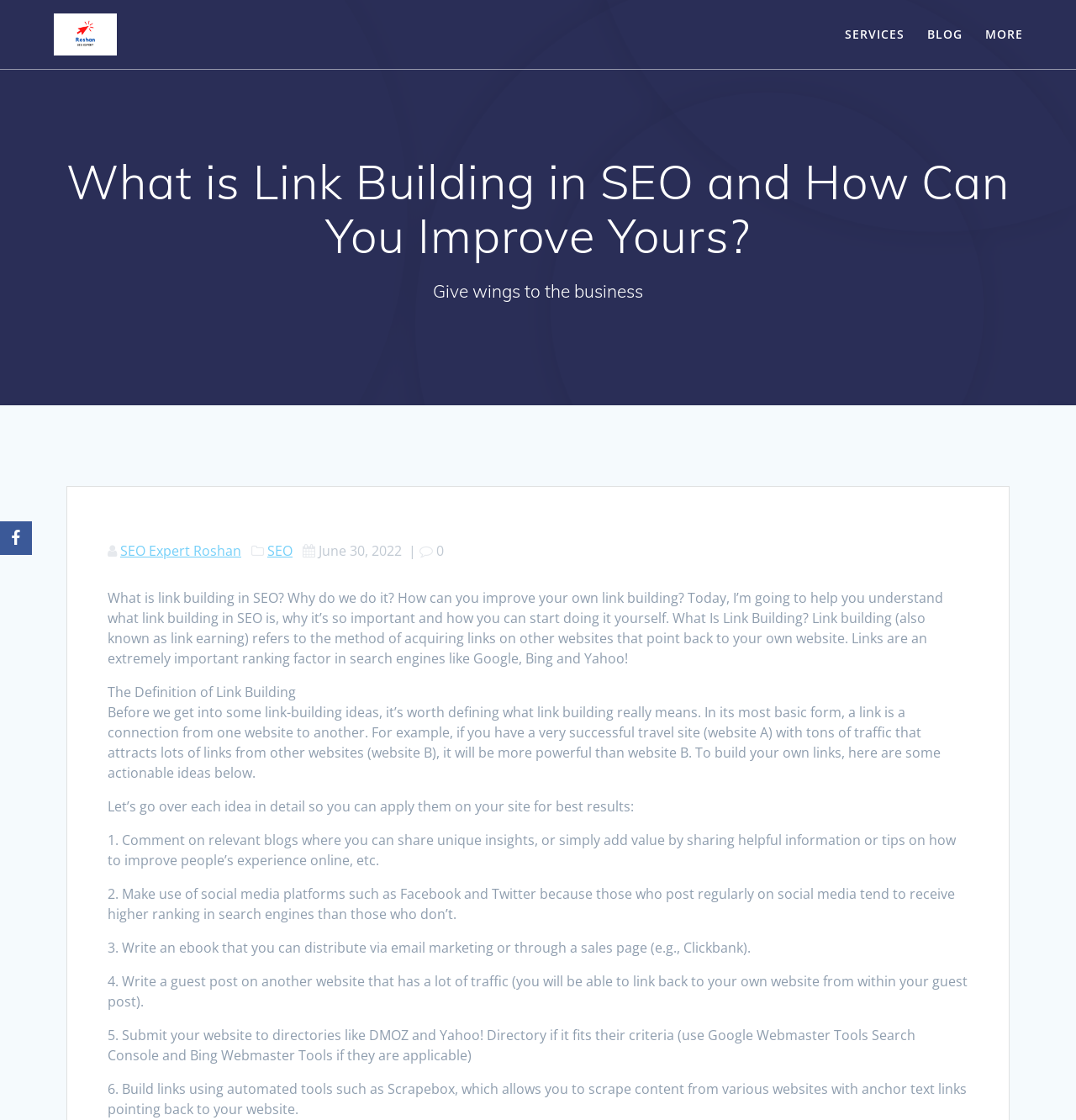Create a full and detailed caption for the entire webpage.

This webpage is about link building in SEO, with a focus on understanding what it is, why it's important, and how to improve it. At the top left, there is a logo with the text "SEO Expert Roshan" and an image with the same name. 

To the right of the logo, there are three navigation links: "SERVICES", "BLOG", and "MORE". 

Below the navigation links, there is a heading that reads "What is Link Building in SEO and How Can You Improve Yours?" 

On the left side of the page, there is a section with the text "Give wings to the business". Below this section, there are links to "SEO Expert Roshan" and "SEO", along with the date "June 30, 2022". 

The main content of the page starts with a paragraph that explains what link building in SEO is, why it's important, and how to start doing it. This is followed by a series of sections that define link building, provide actionable ideas for building links, and explain each idea in detail. 

The ideas for building links include commenting on relevant blogs, using social media platforms, writing an ebook, writing a guest post on another website, submitting a website to directories, and building links using automated tools. 

At the bottom left of the page, there is a link to "Facebook".